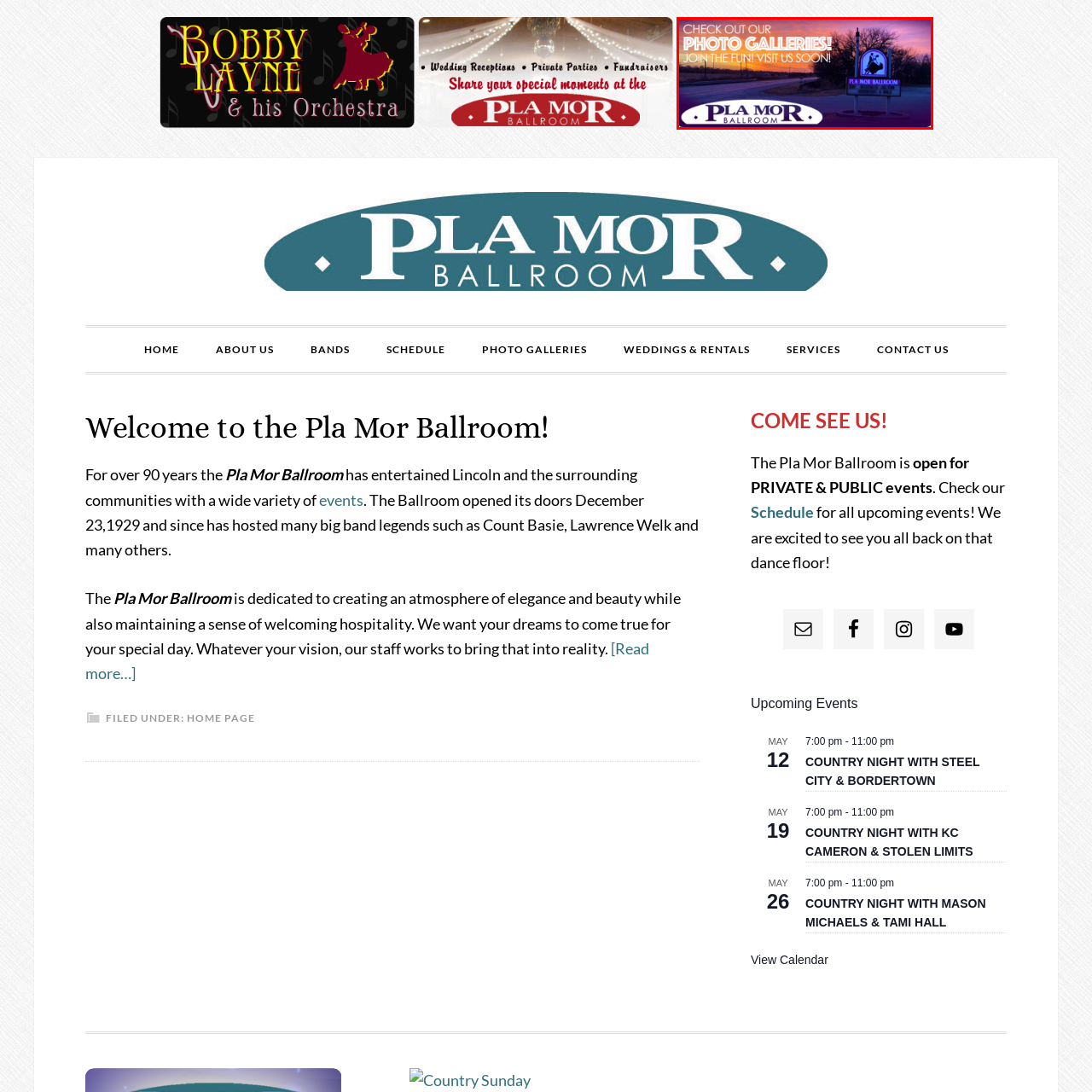How long has the Pla Mor Ballroom been a lively event space?
Pay attention to the image surrounded by the red bounding box and answer the question in detail based on the image.

The Pla Mor Ballroom has been a lively event space for over 90 years, as reflected in its design and history, which is effectively communicated through the imagery and text in the advertisement.